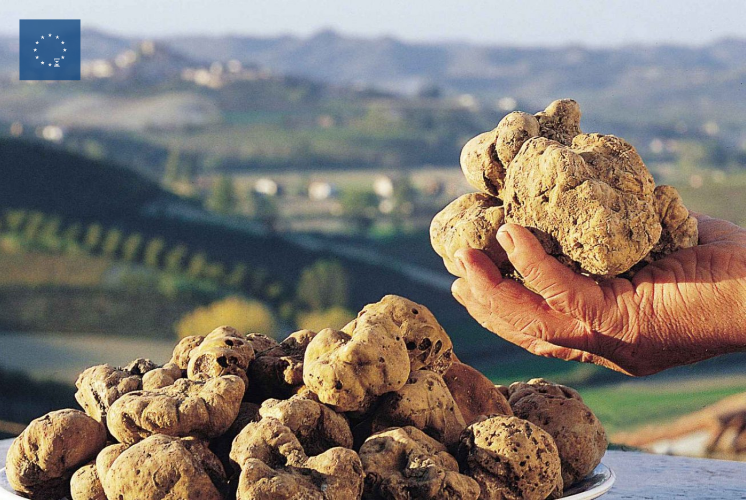Respond to the following question using a concise word or phrase: 
What is the significance of the European Union emblem?

Regional culinary heritage